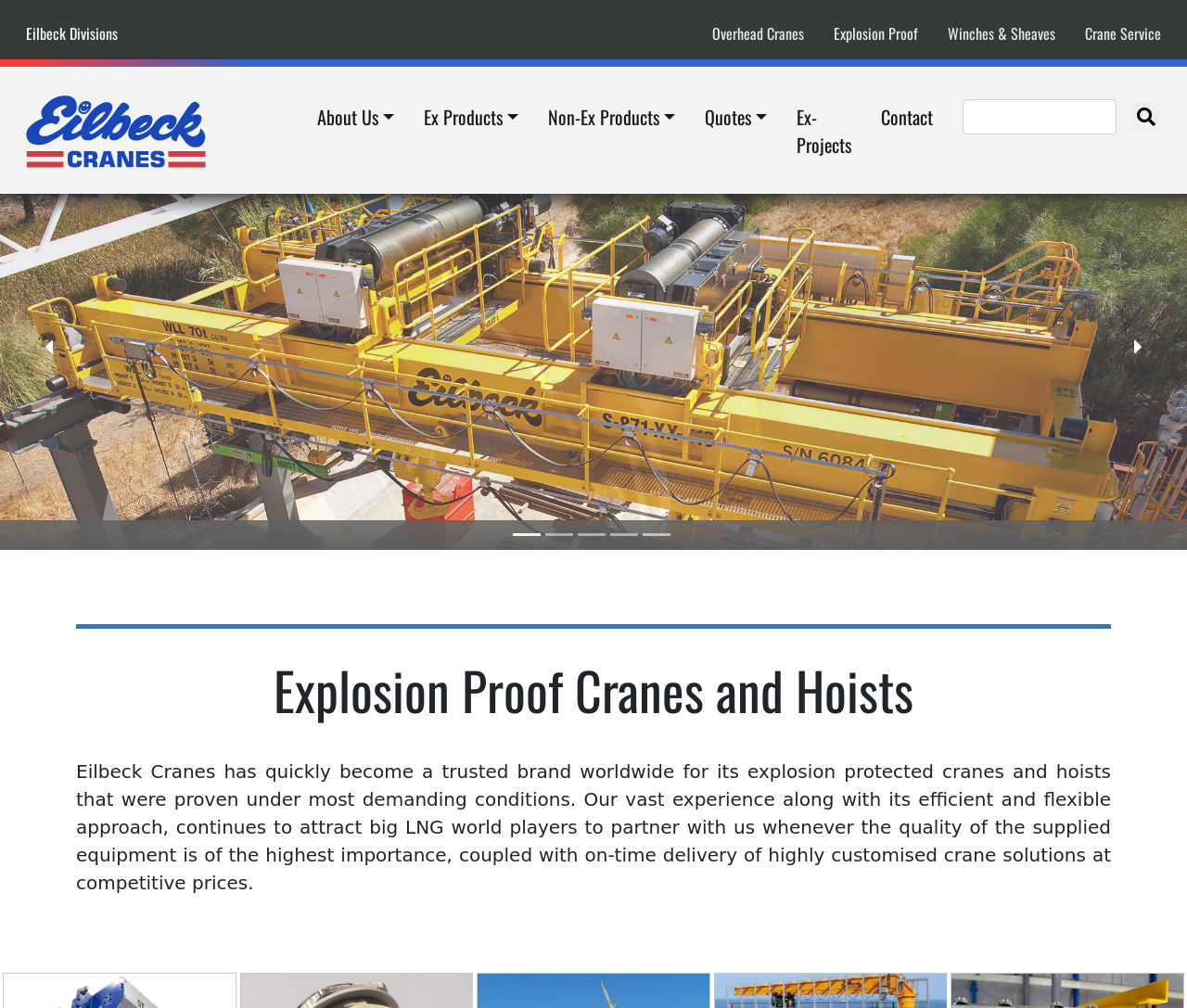Please mark the clickable region by giving the bounding box coordinates needed to complete this instruction: "Enter text in the search box".

[0.811, 0.098, 0.941, 0.133]